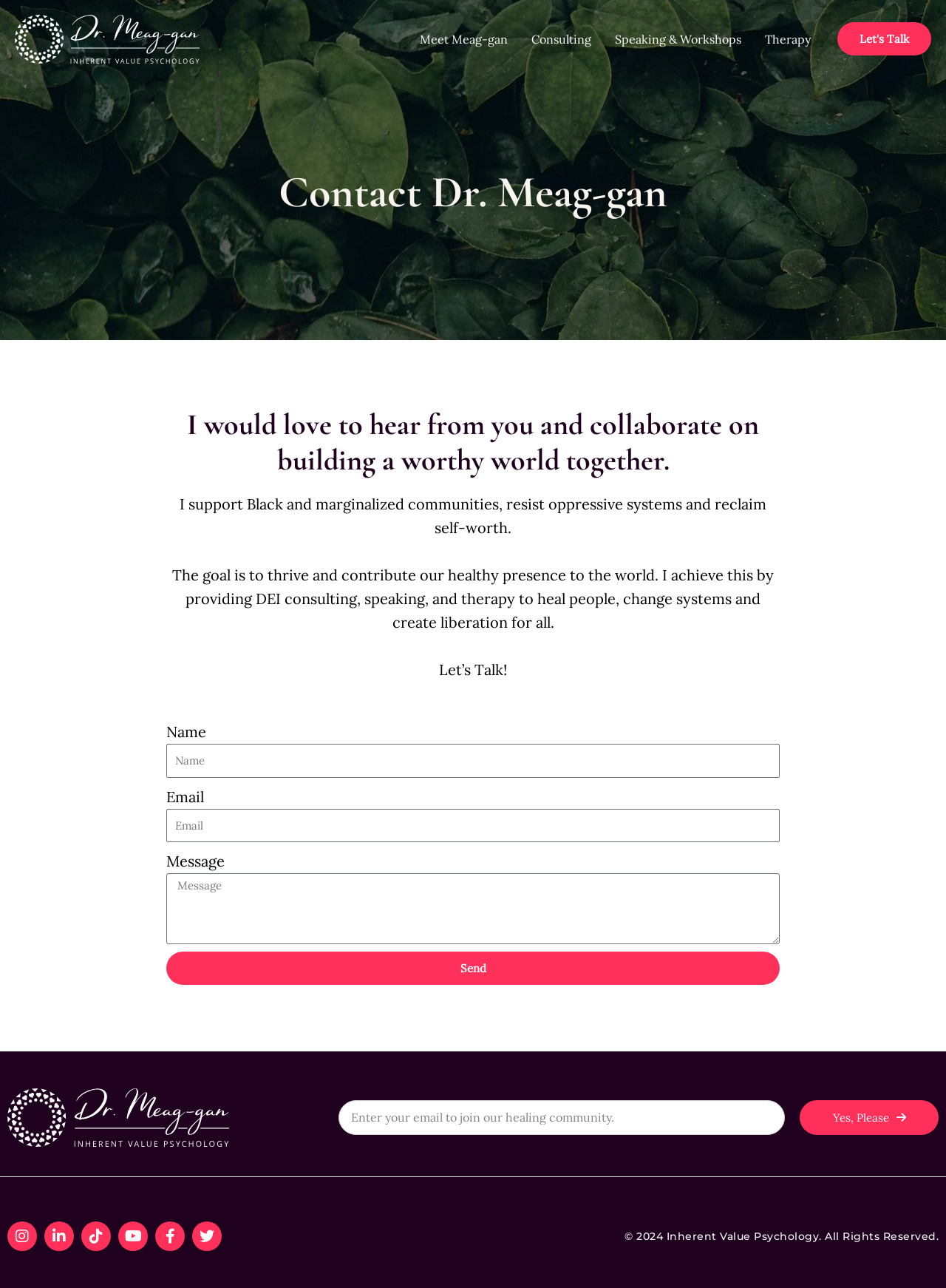What is the goal of Dr. Meag-gan's work?
Please answer the question as detailed as possible.

According to the webpage, Dr. Meag-gan's goal is to 'thrive and contribute our healthy presence to the world', as stated in the StaticText element, which suggests that her work is focused on promoting well-being and creating a positive impact.